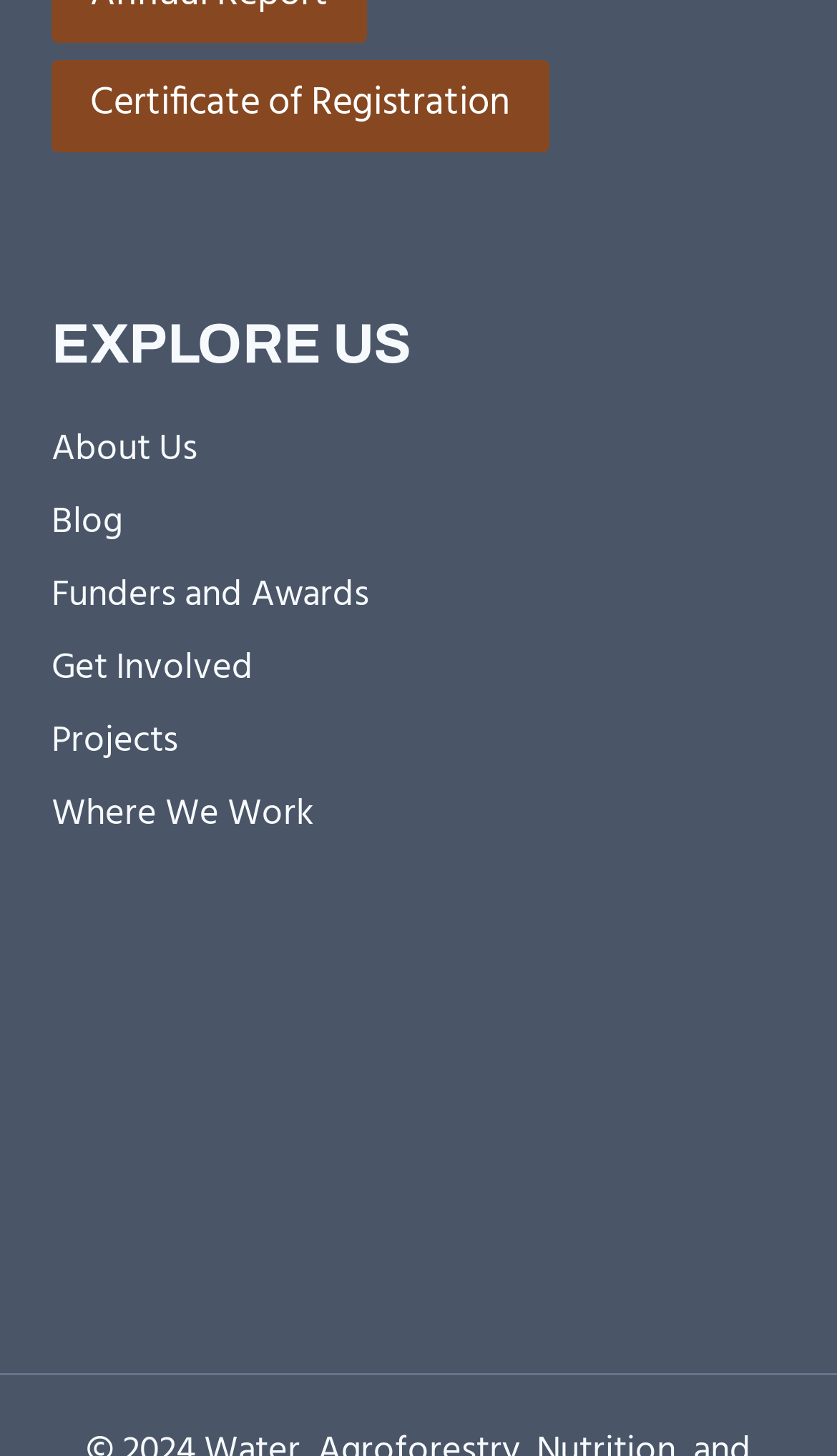Can you find the bounding box coordinates for the element to click on to achieve the instruction: "Click on Certificate of Registration"?

[0.062, 0.041, 0.656, 0.105]